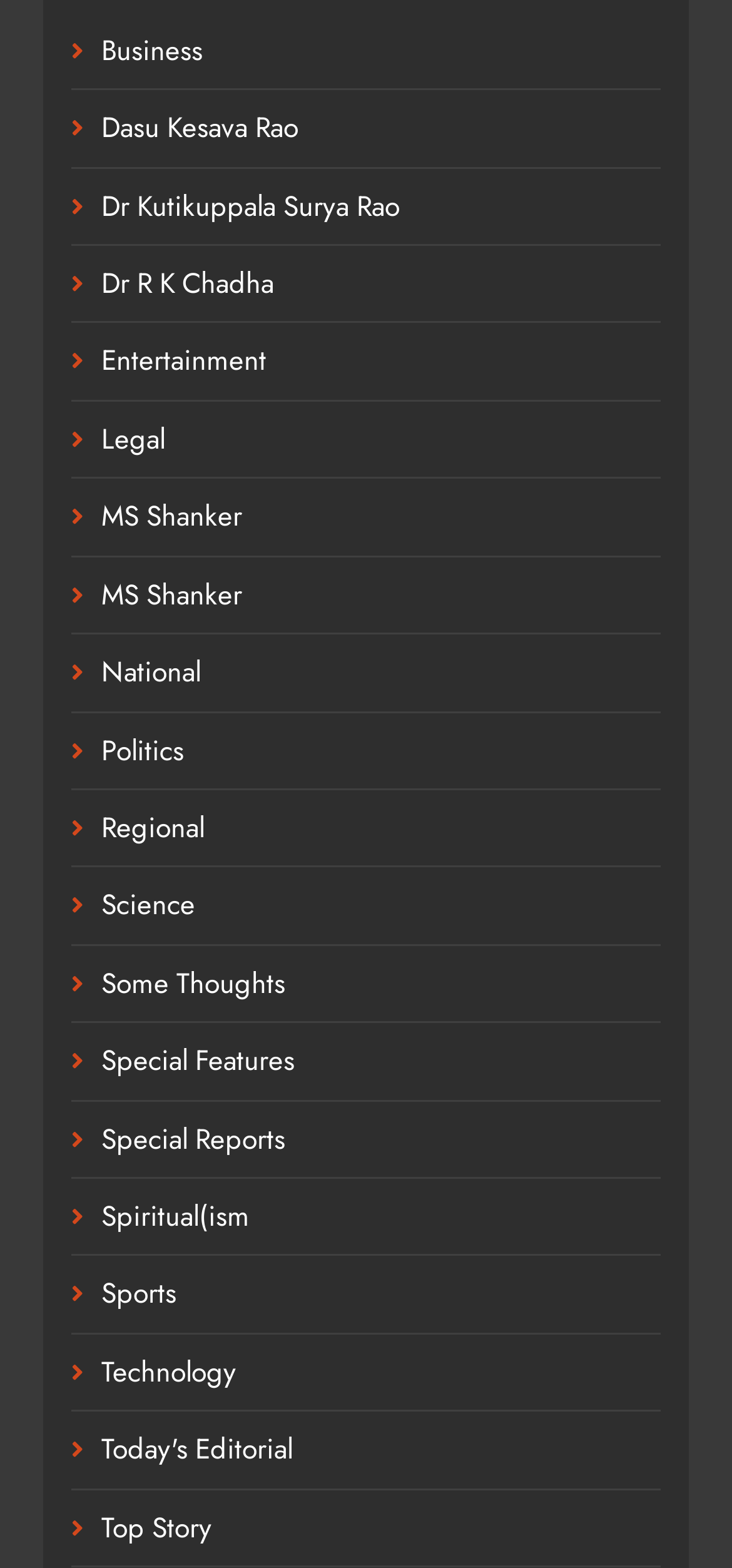What is the last category listed on the webpage?
Using the image as a reference, answer the question in detail.

I looked at the list of links on the webpage and found that the last category listed is 'Top Story', which has a bounding box coordinate of [0.138, 0.961, 0.29, 0.987].